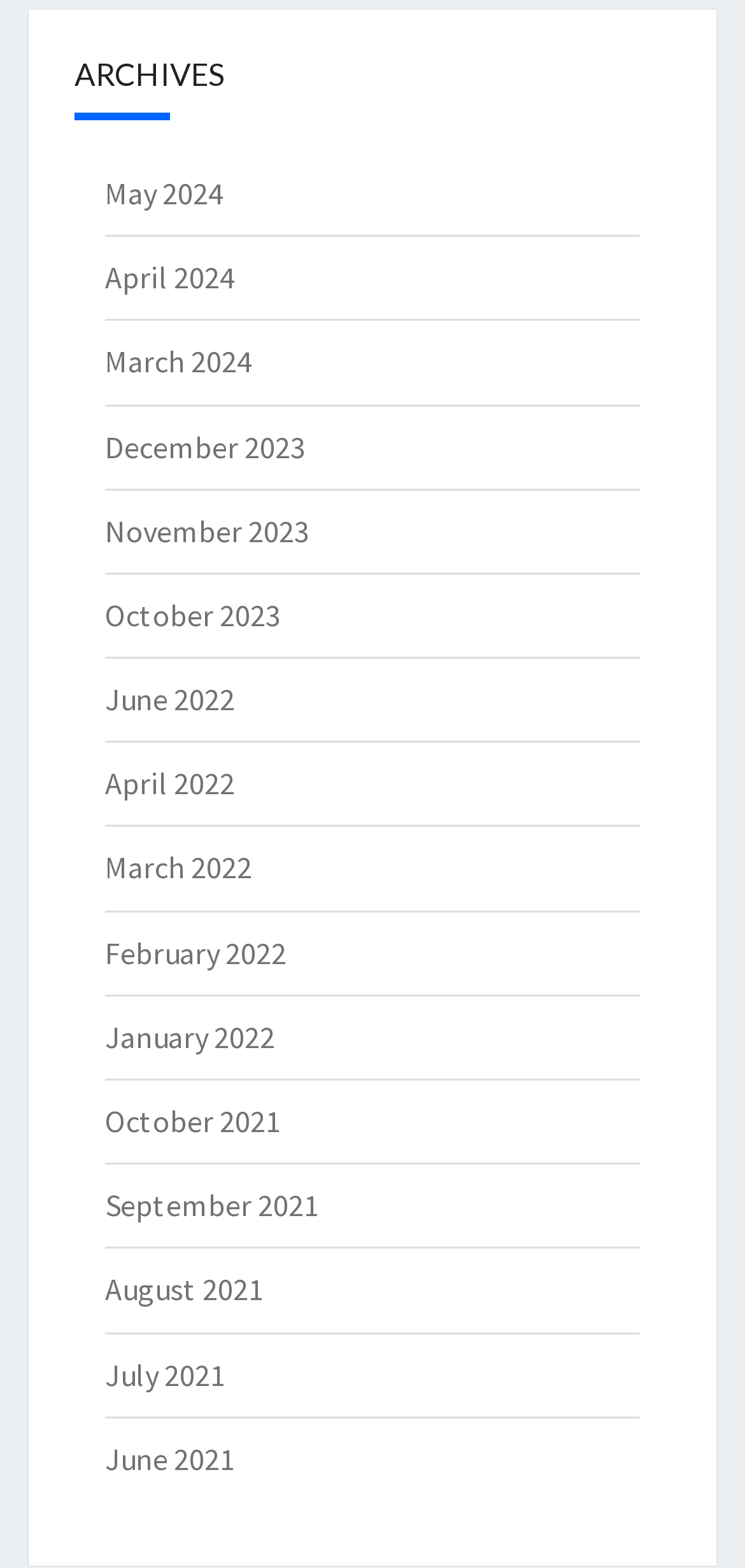Locate the bounding box coordinates of the element's region that should be clicked to carry out the following instruction: "view archives for April 2024". The coordinates need to be four float numbers between 0 and 1, i.e., [left, top, right, bottom].

[0.141, 0.165, 0.315, 0.189]